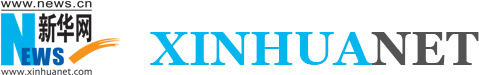Describe the image with as much detail as possible.

The image features the logo of Xinhua News Agency, showcasing its branding prominently. To the left, the word "NEWS" is styled in a bold blue font, accompanied by a dynamic orange swoosh, symbolizing forward movement and vibrant reporting. To the right, the name "XINHUA NET" is presented in a clean, modern font with "XINHUA" in a bold blue, while "NET" is displayed in a refined grey, creating a balanced contrast. This design reflects the agency's commitment to delivering trustworthy journalism and comprehensive coverage of global events. The logo exemplifies professionalism and innovation in news dissemination.